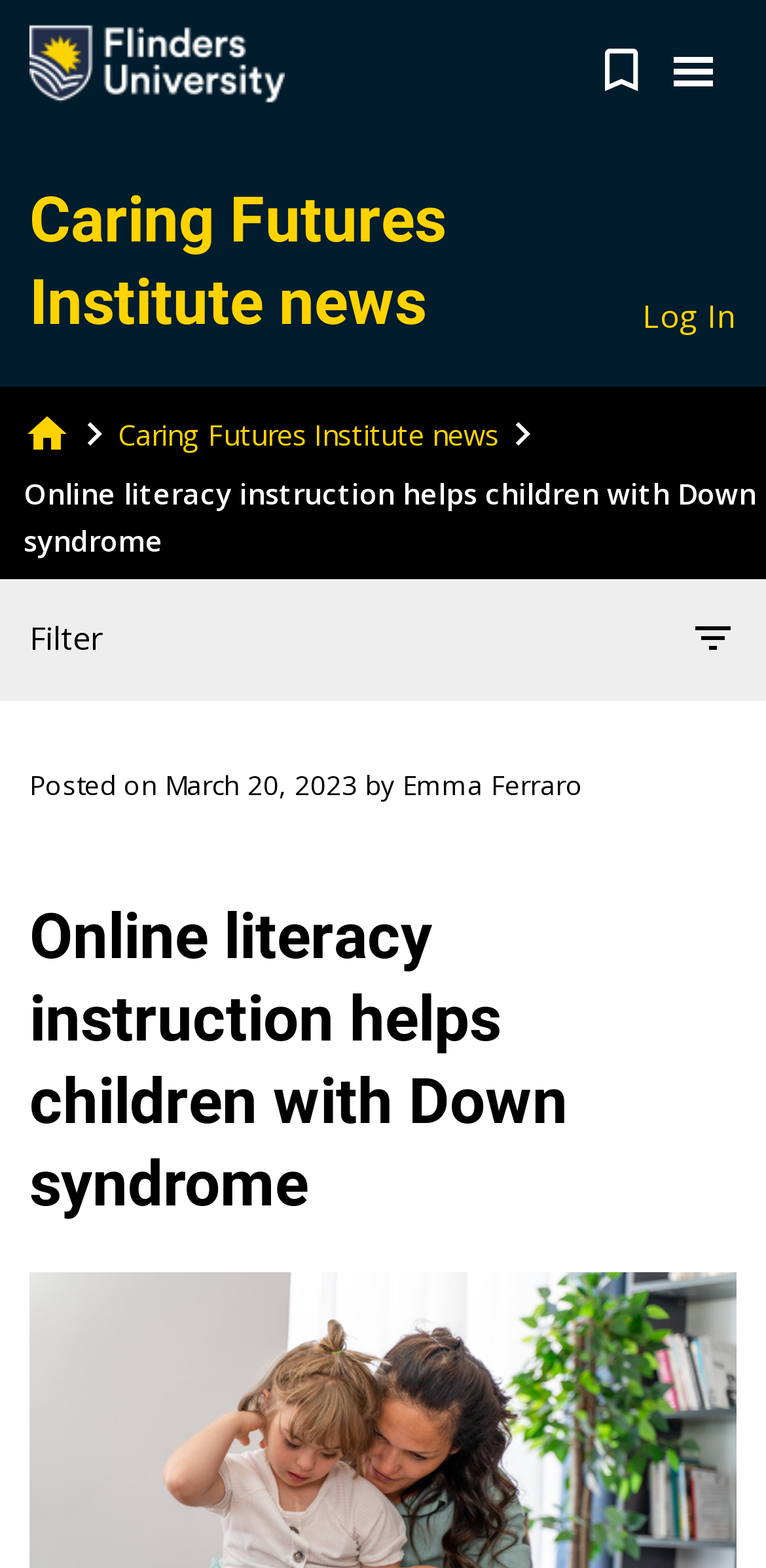Locate the bounding box coordinates of the item that should be clicked to fulfill the instruction: "Toggle navigation".

[0.859, 0.024, 0.962, 0.065]